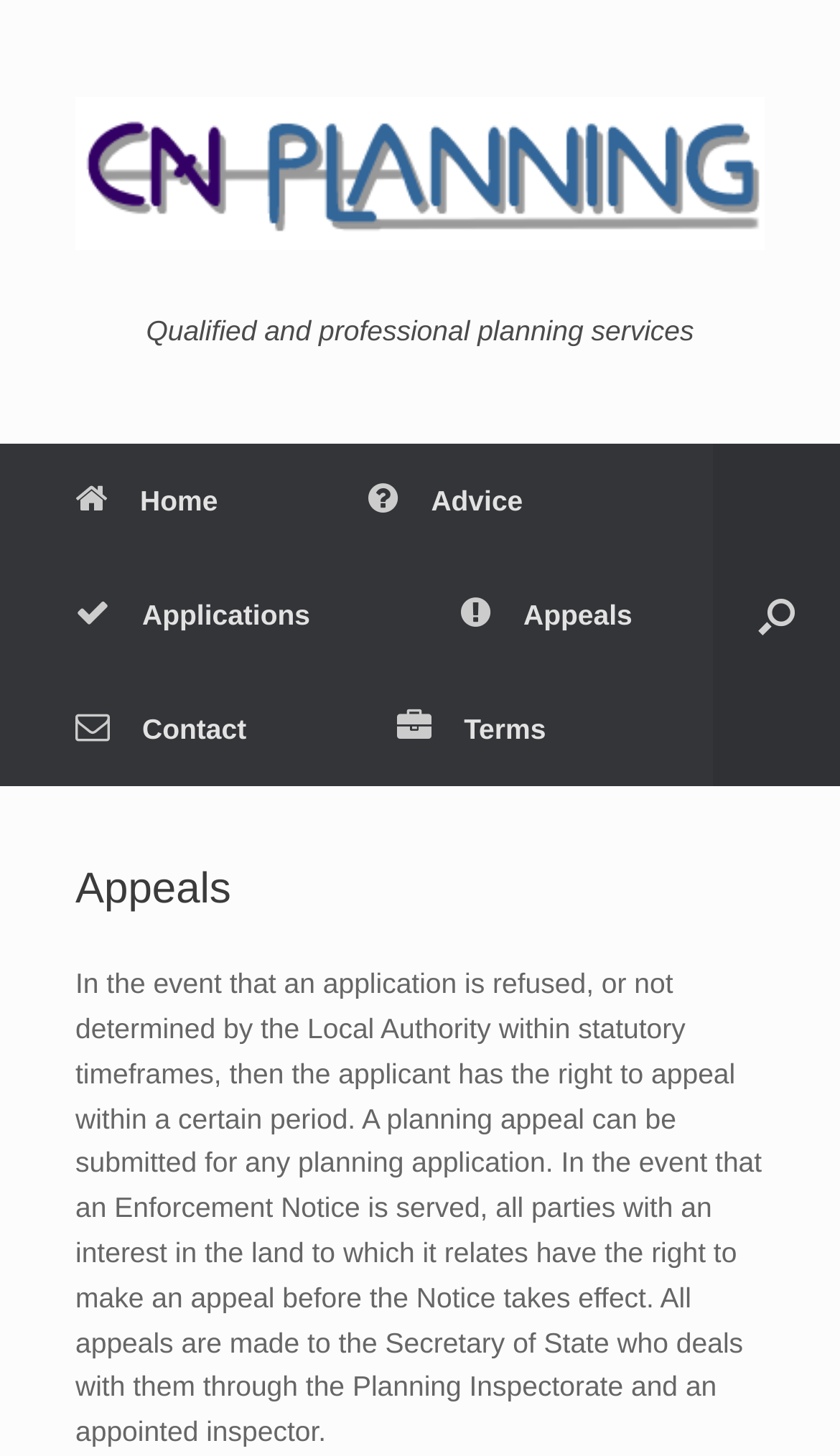How many navigation links are available?
Please answer the question with a detailed response using the information from the screenshot.

By examining the webpage, I found six navigation links: 'Home', 'Advice', 'Applications', 'Appeals', 'Contact', and 'Terms'.